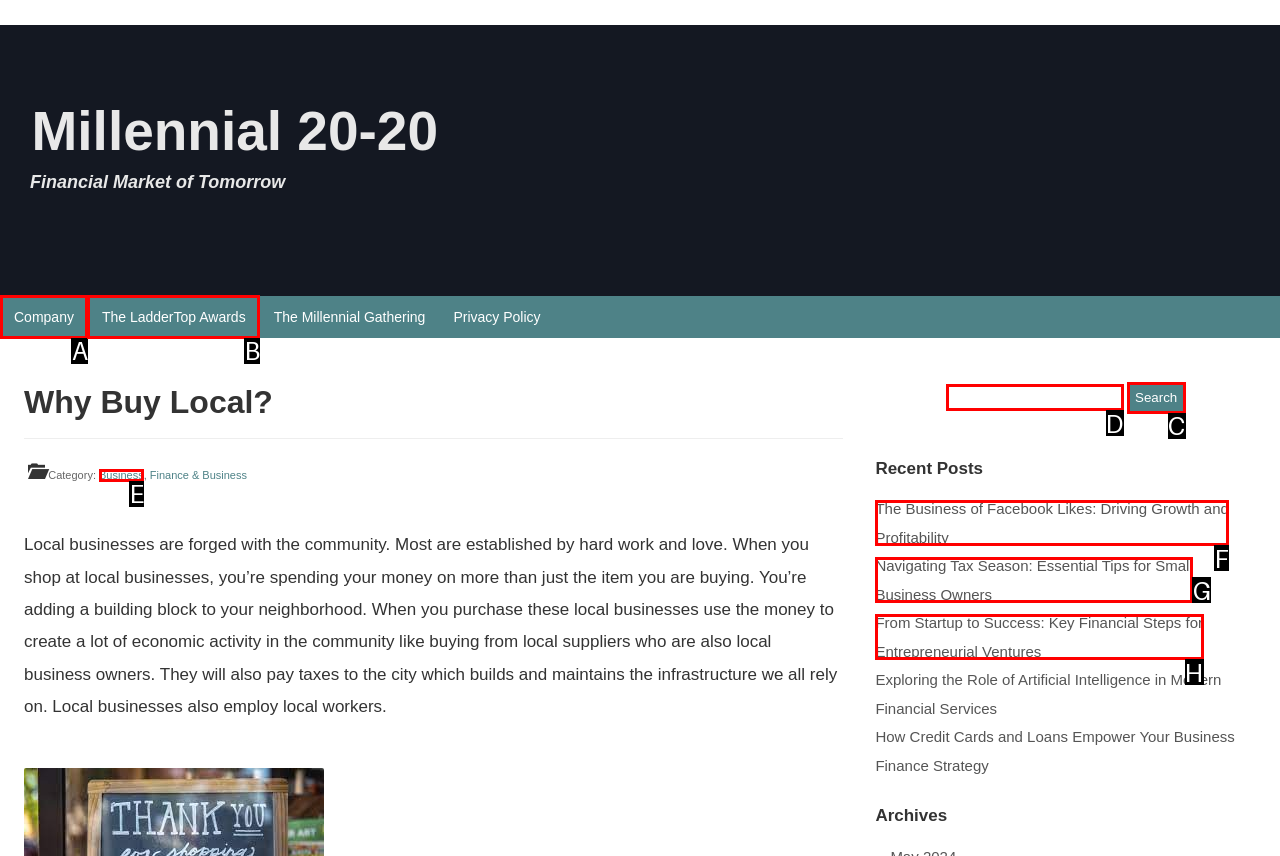Identify the correct HTML element to click for the task: Learn about navigating tax season for small business owners. Provide the letter of your choice.

G